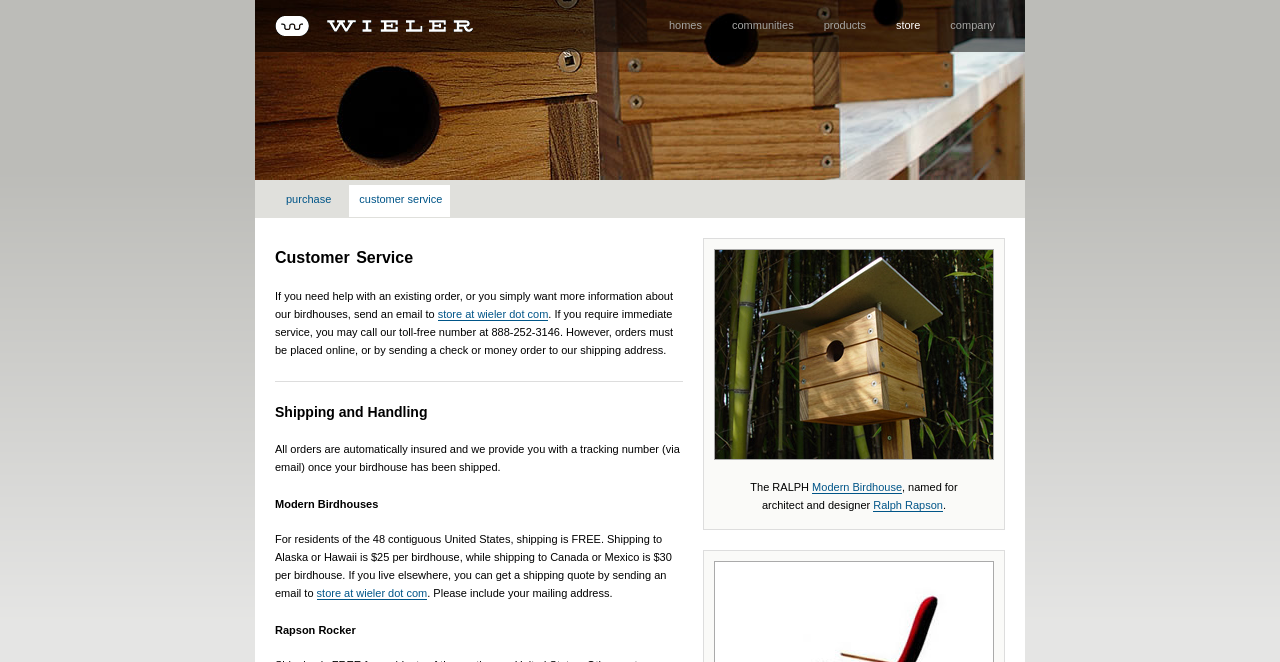Please identify the bounding box coordinates of the area I need to click to accomplish the following instruction: "Click the 'Contact Us' link".

None